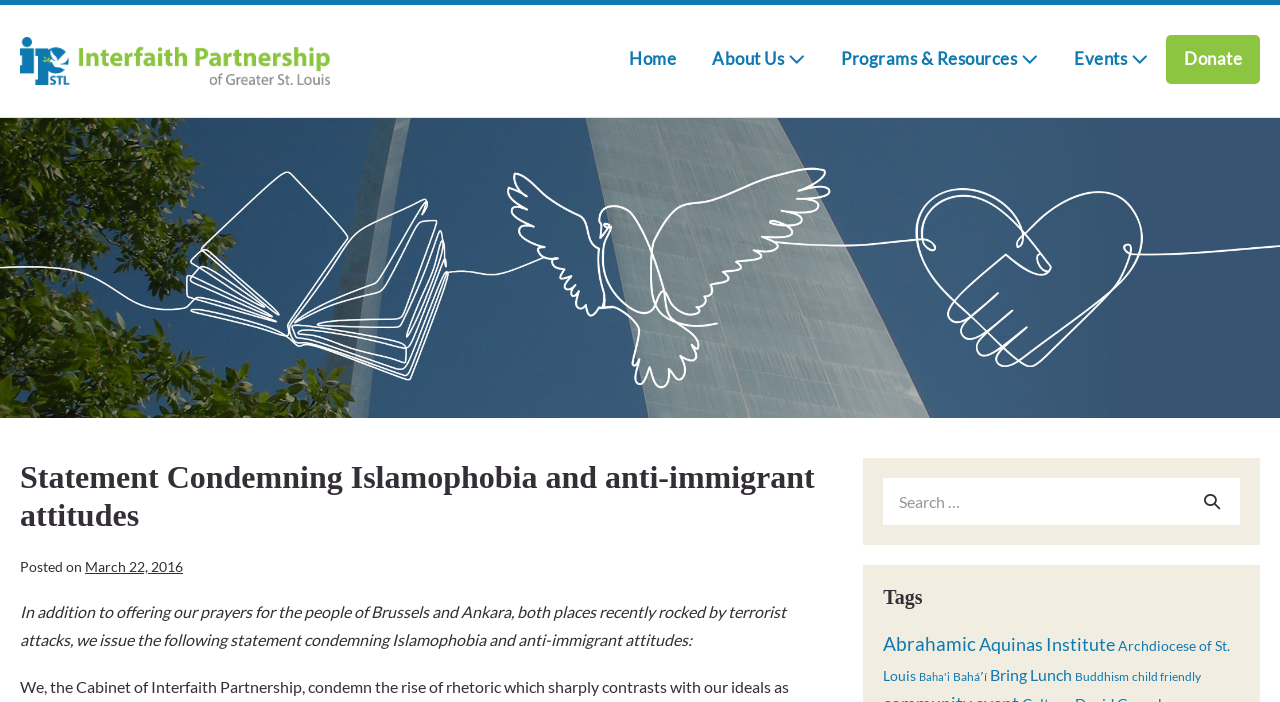Can you find the bounding box coordinates for the element that needs to be clicked to execute this instruction: "View the Abrahamic tag"? The coordinates should be given as four float numbers between 0 and 1, i.e., [left, top, right, bottom].

[0.69, 0.902, 0.763, 0.933]